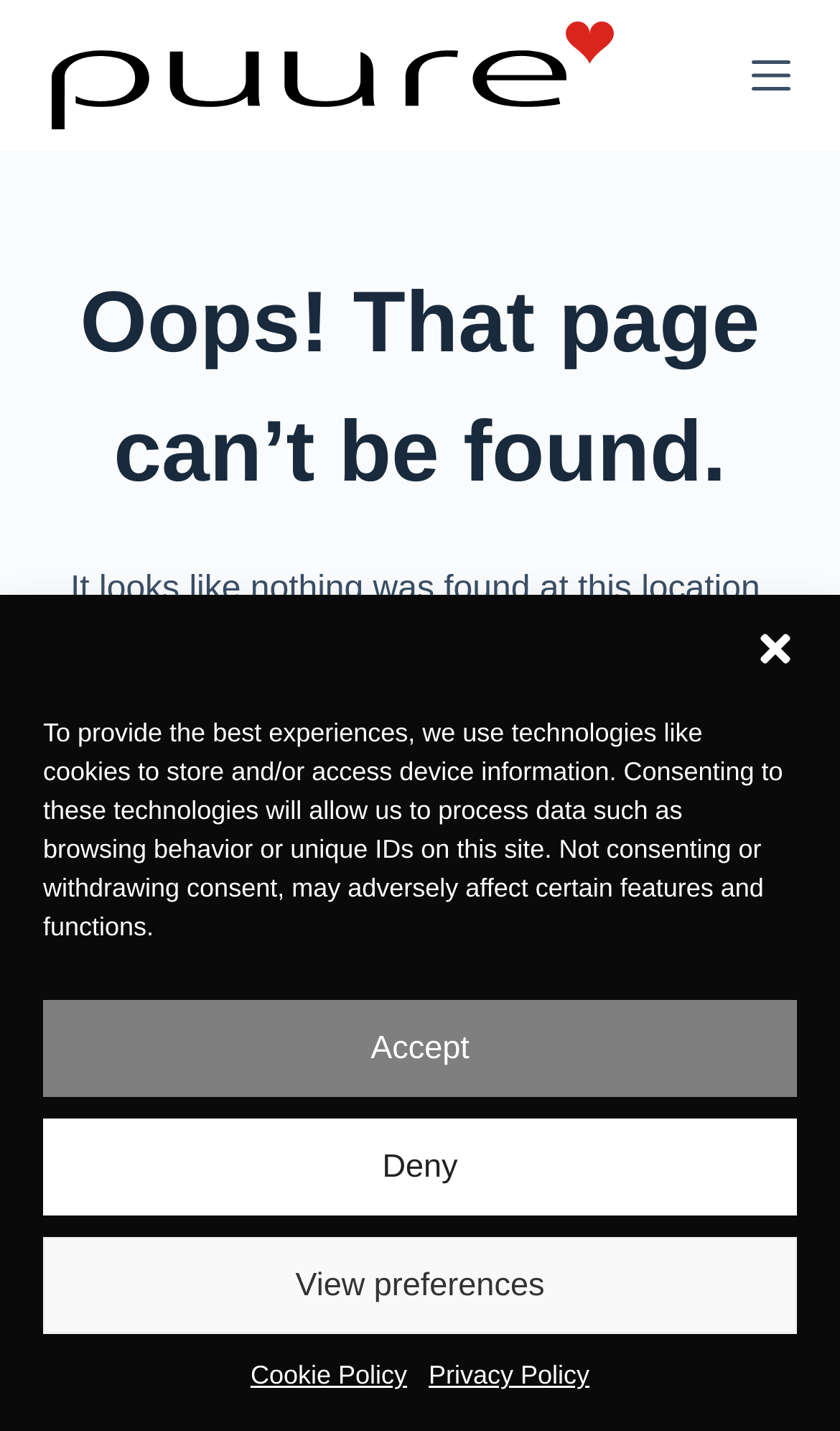What is the address of the company?
Based on the image, answer the question with a single word or brief phrase.

17C Church St, Frodsham WA6 6PN